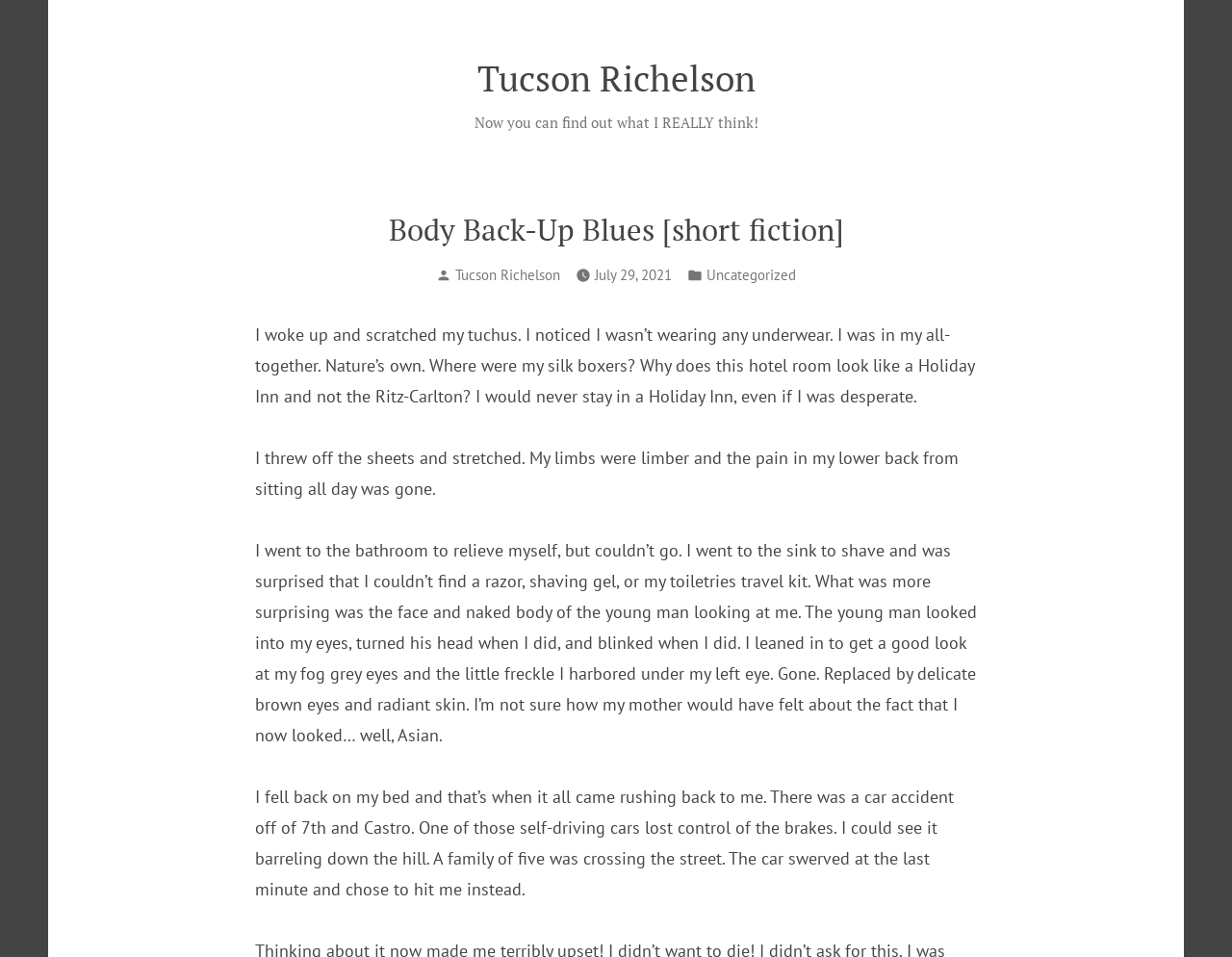Provide a thorough summary of the webpage.

This webpage appears to be a blog post or short story titled "Body Back-Up Blues [short fiction]" by Tucson Richelson. At the top of the page, there is a link to the author's name, followed by a static text that reads "Now you can find out what I REALLY think!". 

Below this, there is a header section that contains the title of the post, "Body Back-Up Blues [short fiction]", along with the author's name, Tucson Richelson, and the date of the post, July 29, 2021. The category of the post, "Uncategorized", is also listed.

The main content of the page is a short story, which is divided into four paragraphs. The story begins with the narrator waking up and realizing they are not wearing underwear, and then goes on to describe their confusion and disorientation as they try to make sense of their surroundings. The narrator eventually recalls a car accident that occurred at 7th and Castro, which resulted in their current situation.

Throughout the page, there are no images, but there are several links, including the author's name, the date of the post, and the category. The overall layout of the page is simple, with a clear hierarchy of headings and paragraphs.